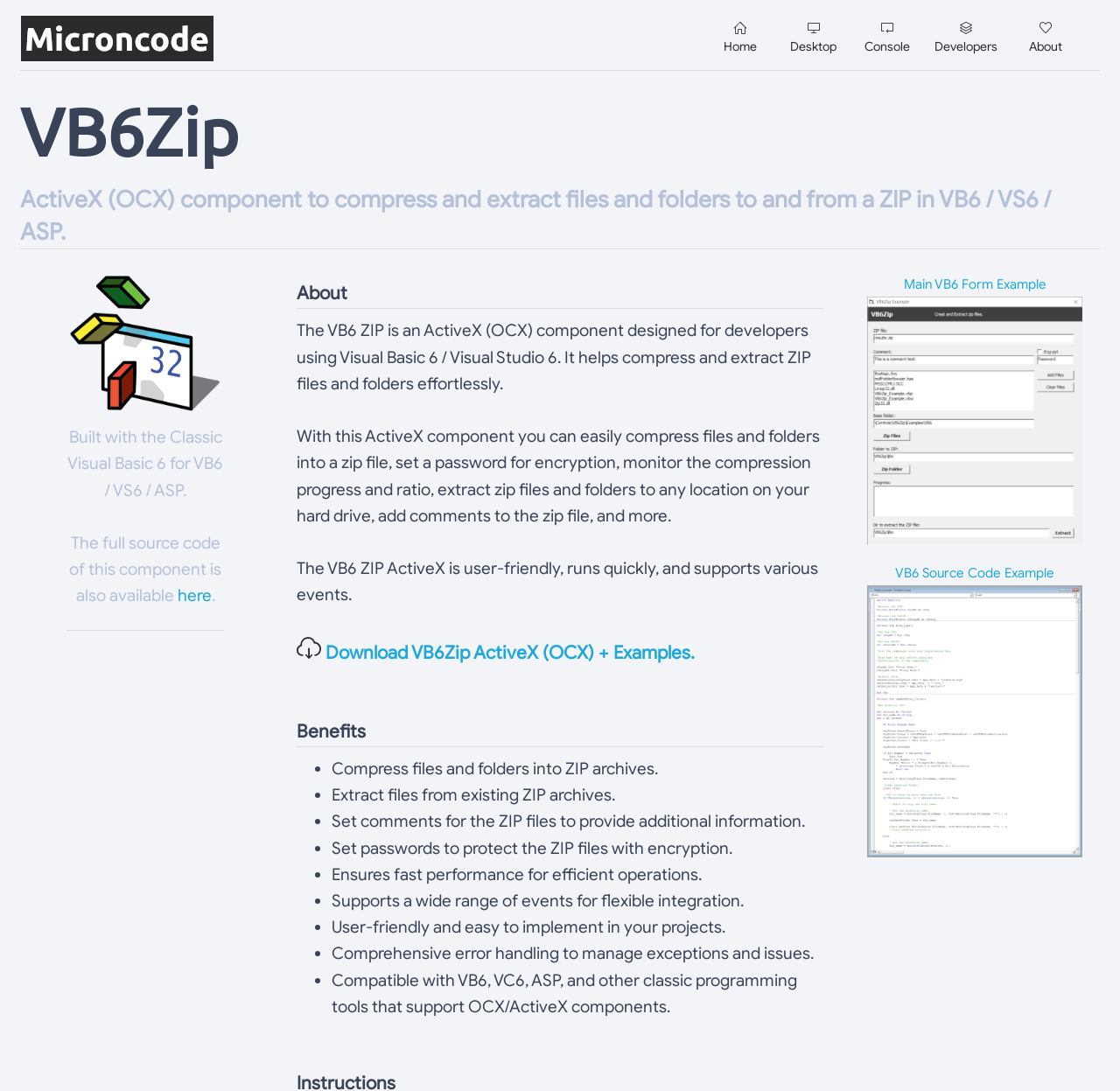Please locate the bounding box coordinates of the element's region that needs to be clicked to follow the instruction: "Check the VB6 Source Code Example". The bounding box coordinates should be provided as four float numbers between 0 and 1, i.e., [left, top, right, bottom].

[0.799, 0.517, 0.941, 0.532]